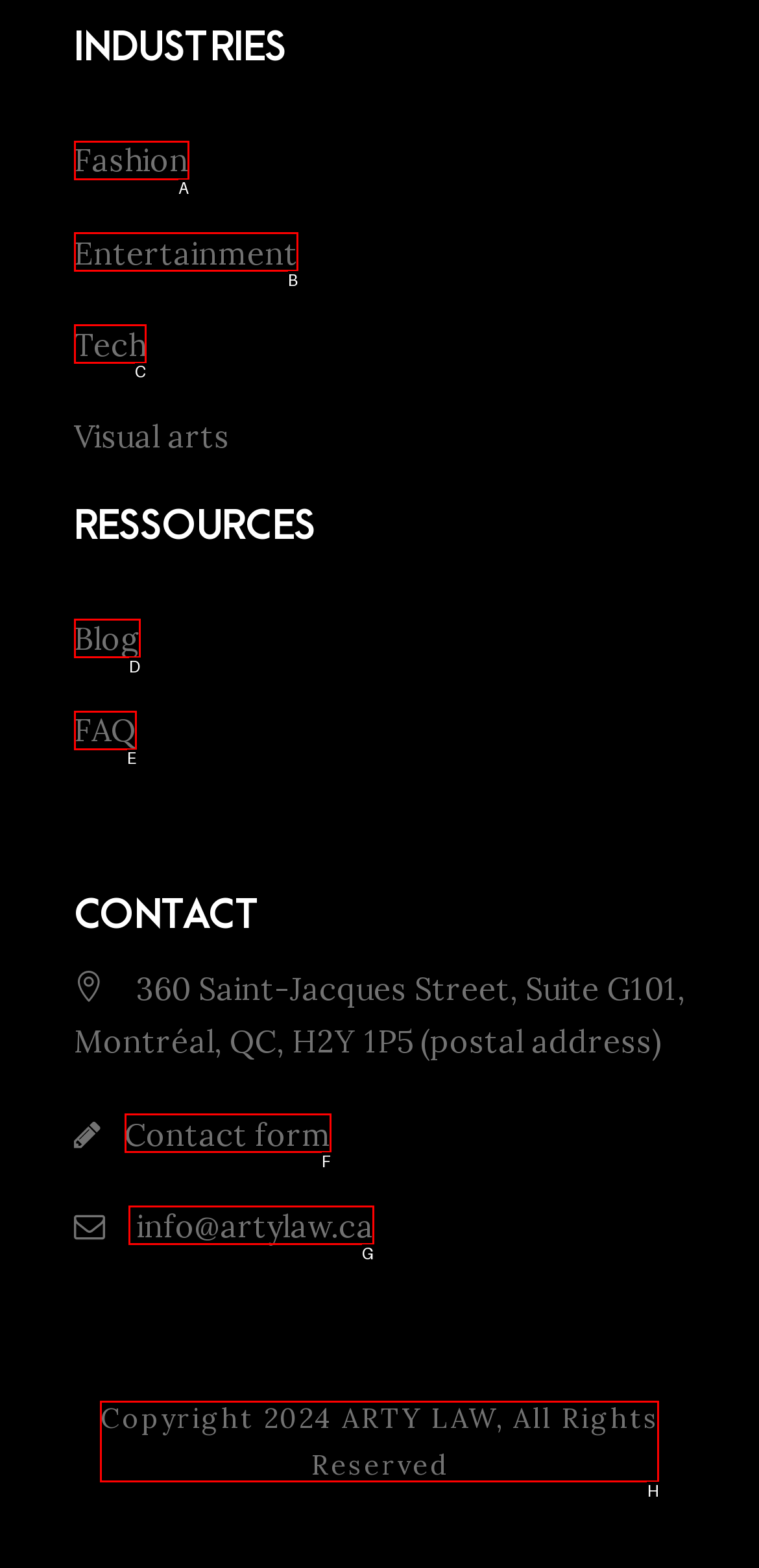Based on the description: Tech, select the HTML element that best fits. Reply with the letter of the correct choice from the options given.

C